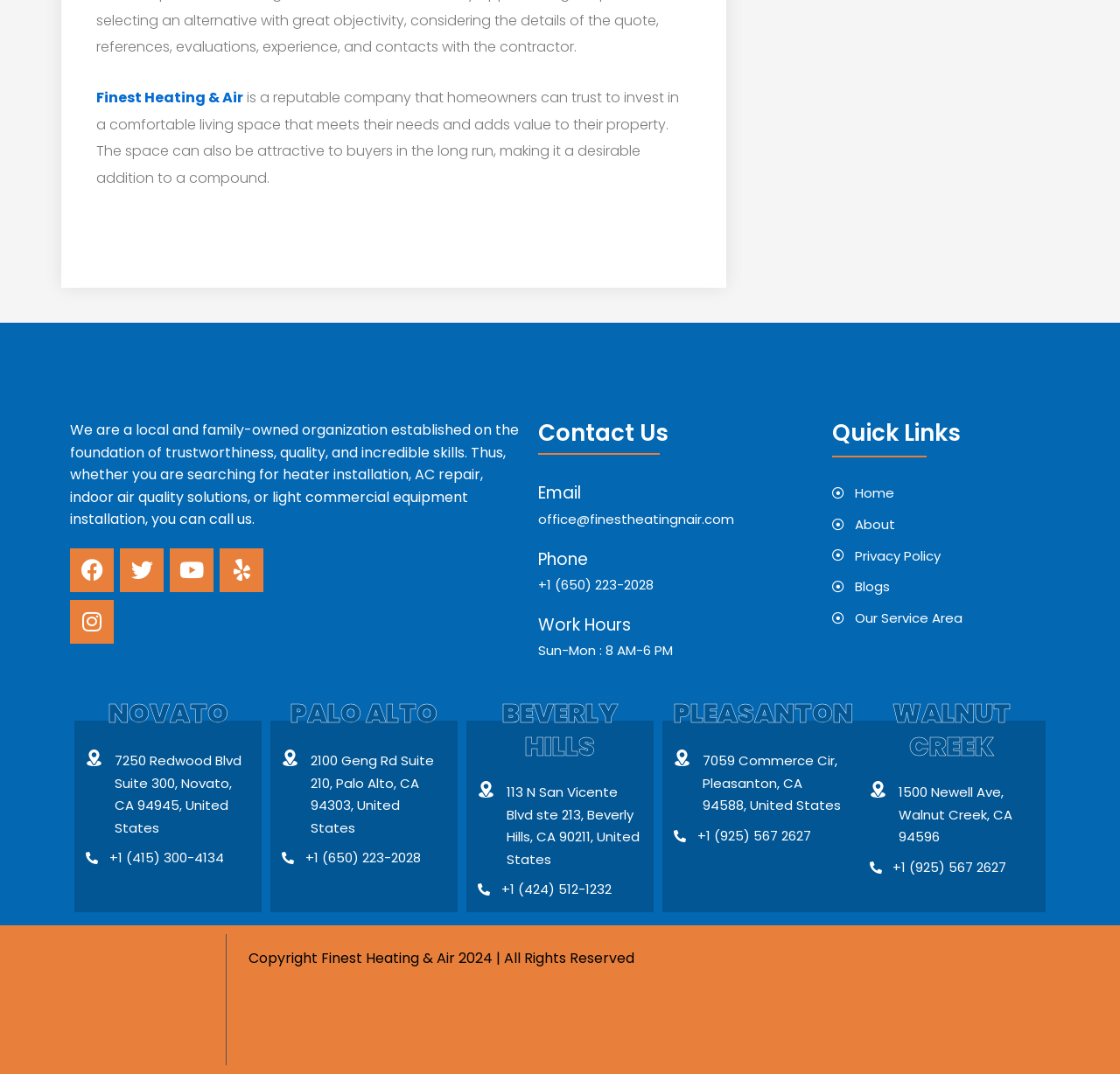Provide the bounding box coordinates for the area that should be clicked to complete the instruction: "View our service area in Novato".

[0.077, 0.65, 0.223, 0.68]